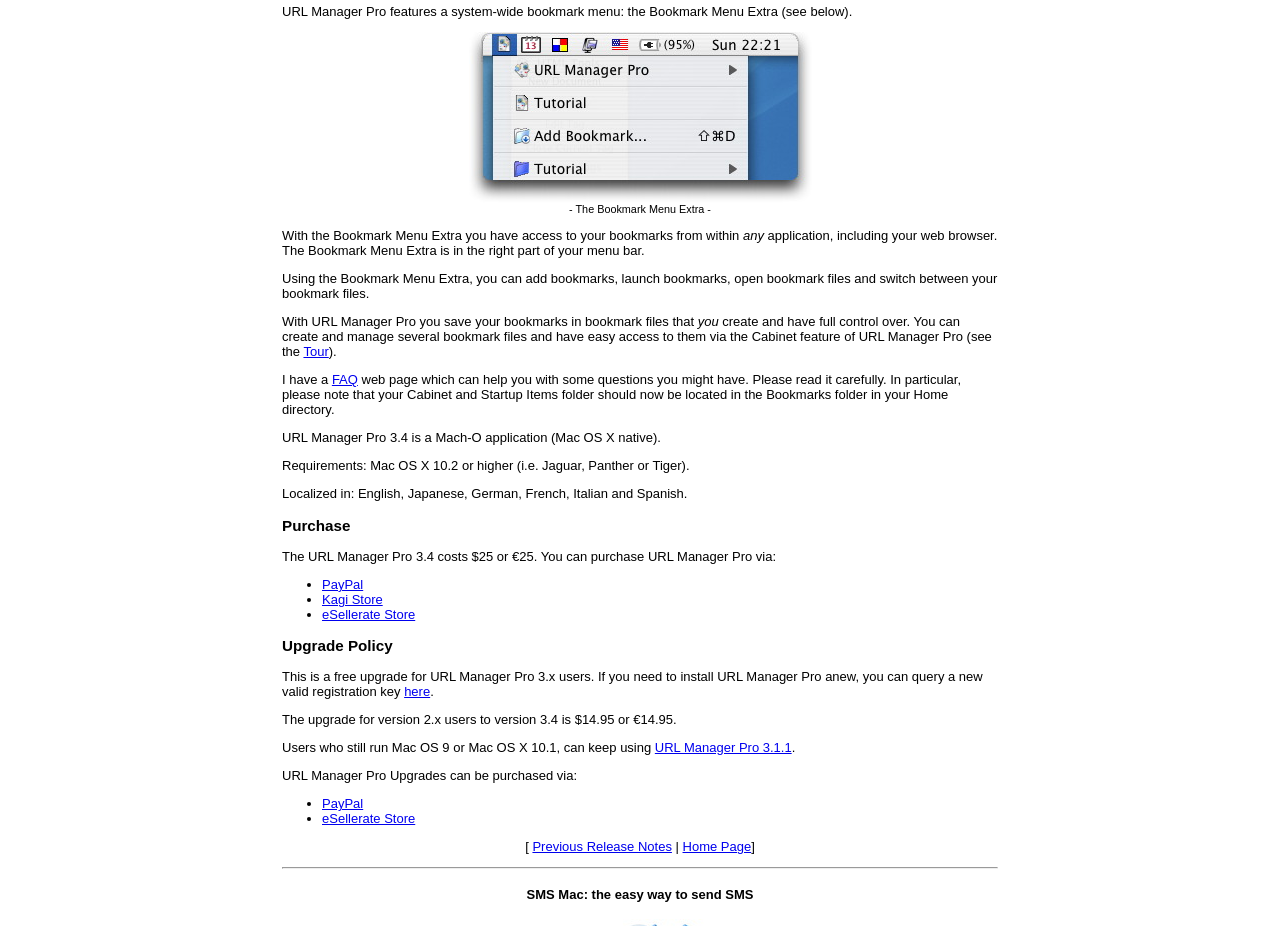Respond with a single word or phrase for the following question: 
What is SMS Mac?

A way to send SMS